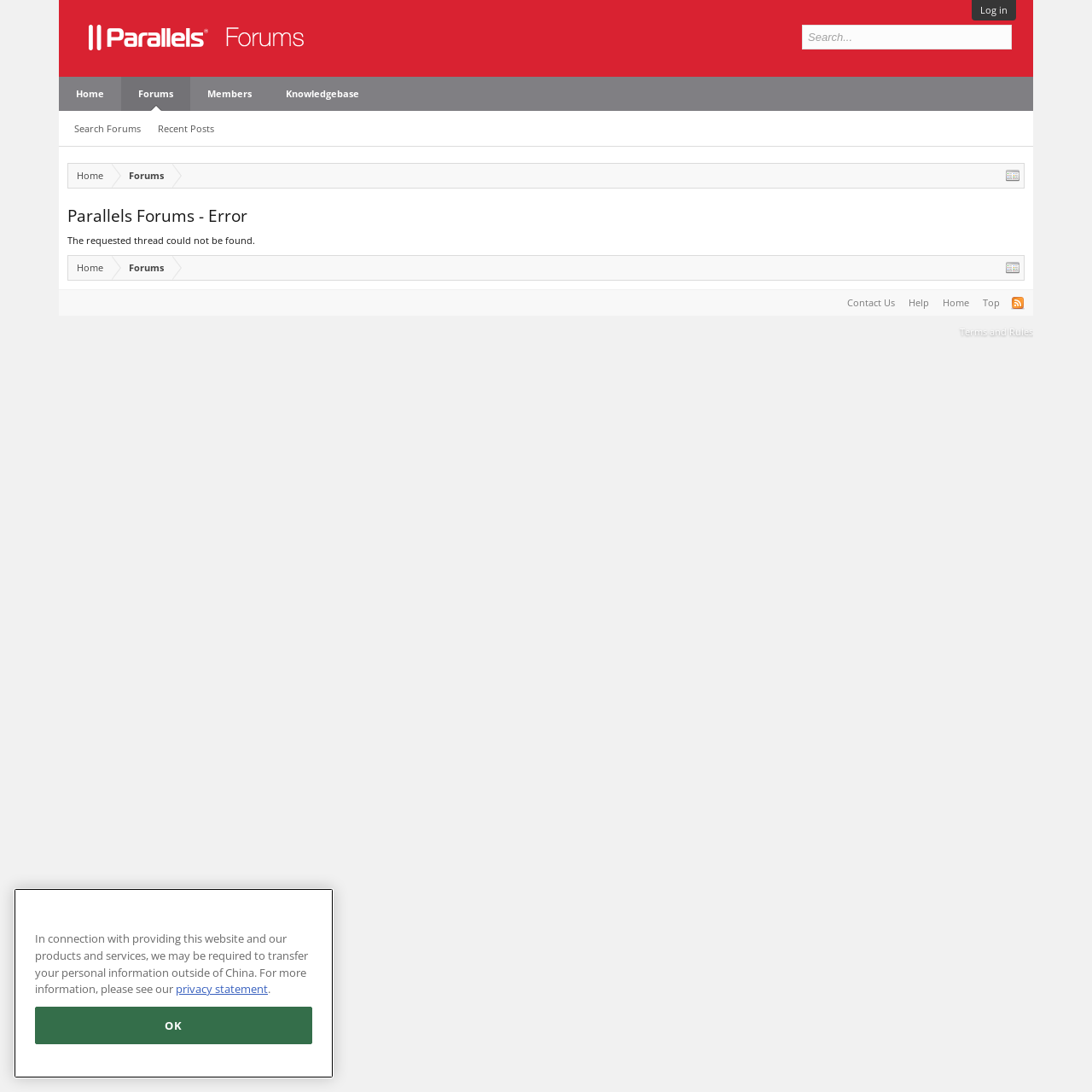What is the name of the forum?
Can you provide a detailed and comprehensive answer to the question?

I found the name of the forum by looking at the link element with the text 'Parallels Forums' which is located at the coordinates [0.066, 0.027, 0.278, 0.039]. This text is likely to be the name of the forum since it is displayed at the top of the page.